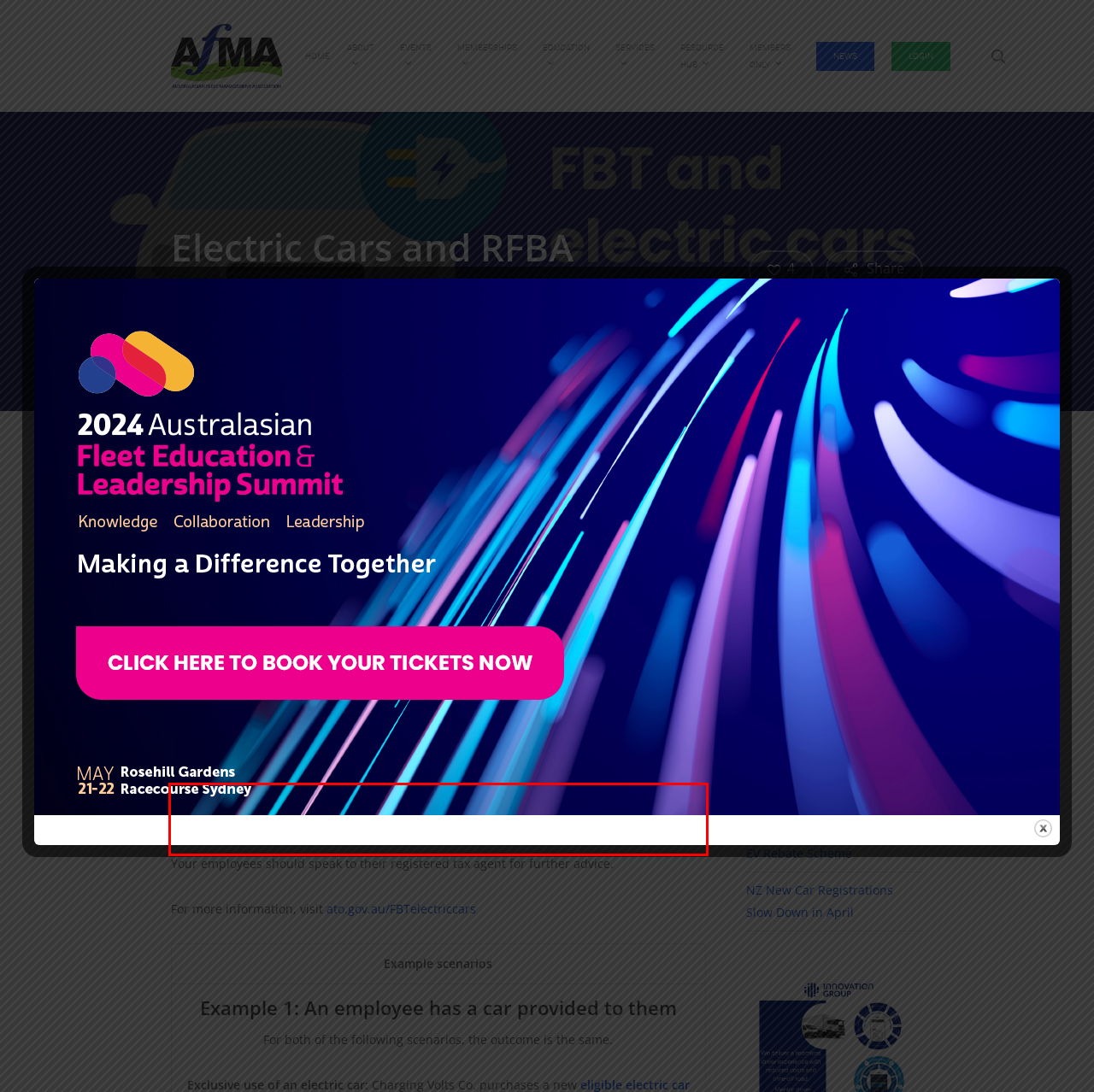Please use OCR to extract the text content from the red bounding box in the provided webpage screenshot.

For a full list of the consequences of having an RFBA, refer to consequences of having a reportable fringe benefits amount.